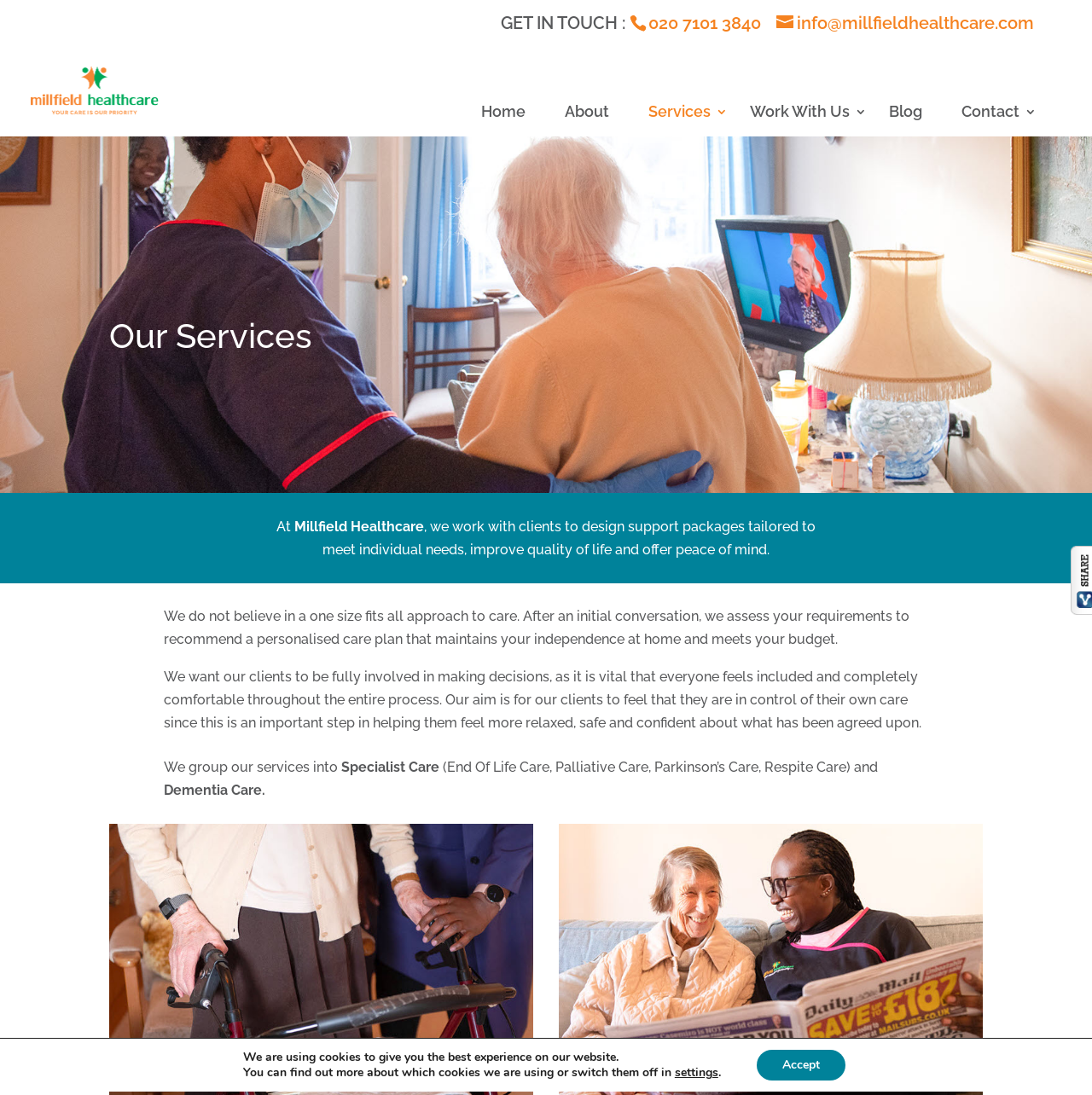Find the bounding box coordinates for the HTML element described in this sentence: "About". Provide the coordinates as four float numbers between 0 and 1, in the format [left, top, right, bottom].

[0.517, 0.097, 0.573, 0.107]